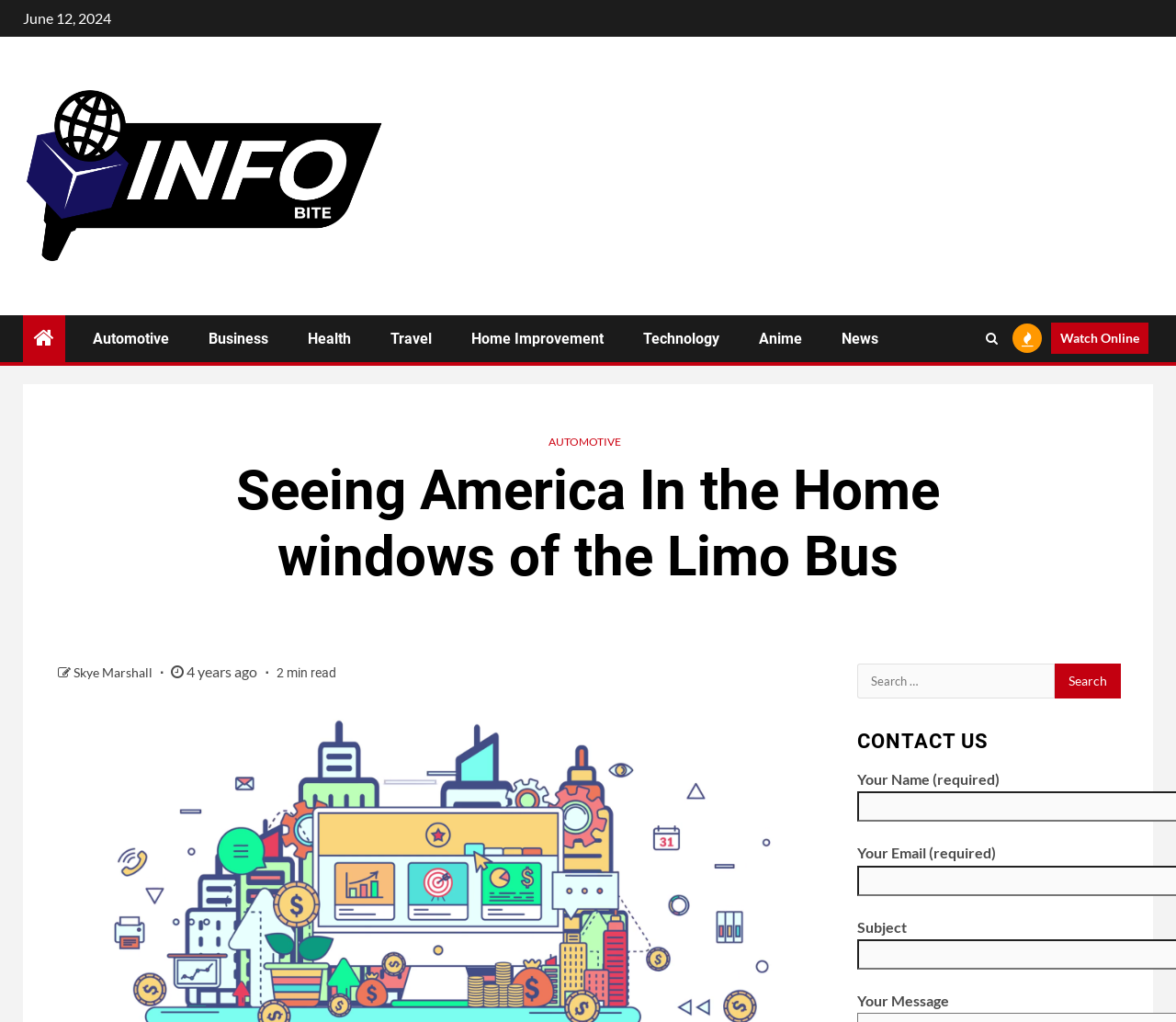Locate the bounding box coordinates of the area you need to click to fulfill this instruction: 'Search for something'. The coordinates must be in the form of four float numbers ranging from 0 to 1: [left, top, right, bottom].

[0.729, 0.649, 0.953, 0.683]